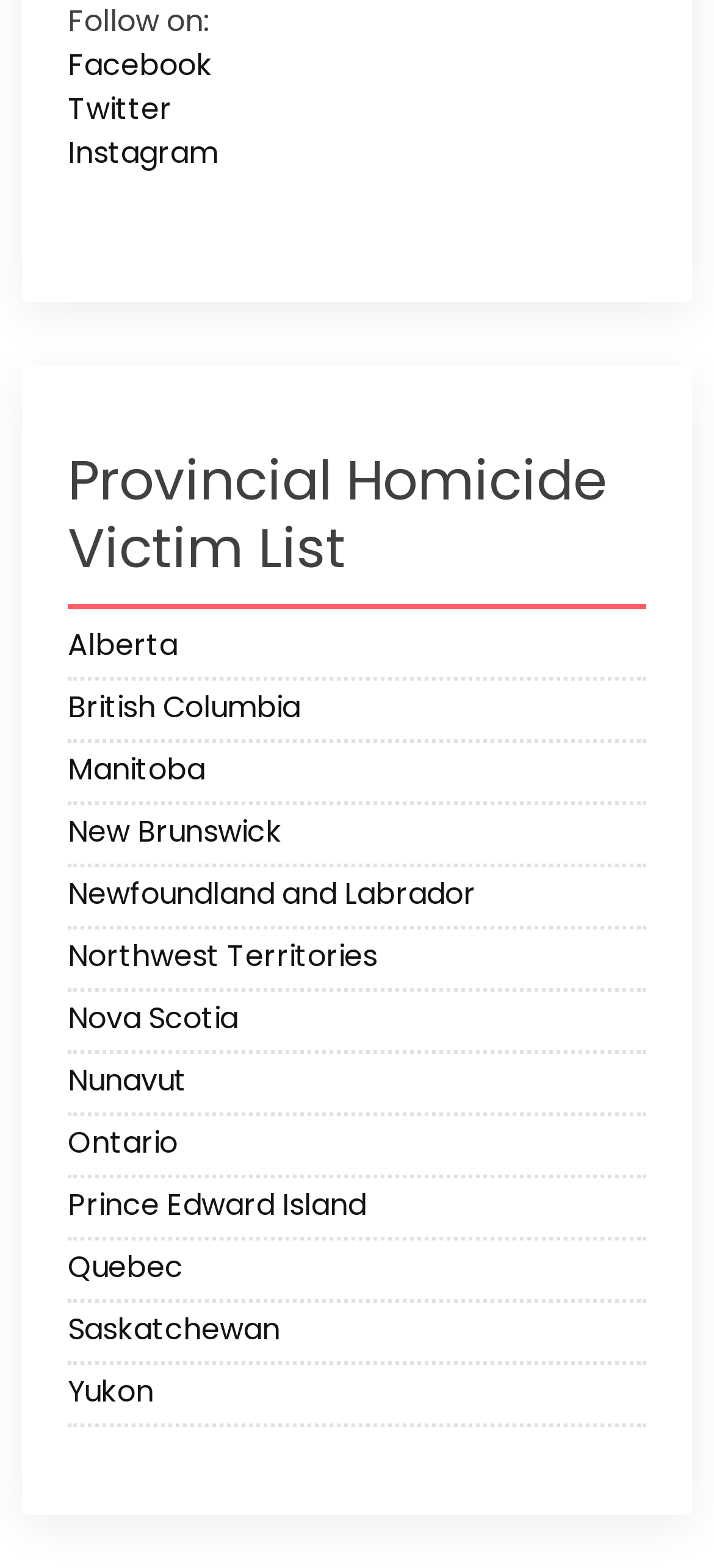What is the last territory listed?
Respond with a short answer, either a single word or a phrase, based on the image.

Yukon